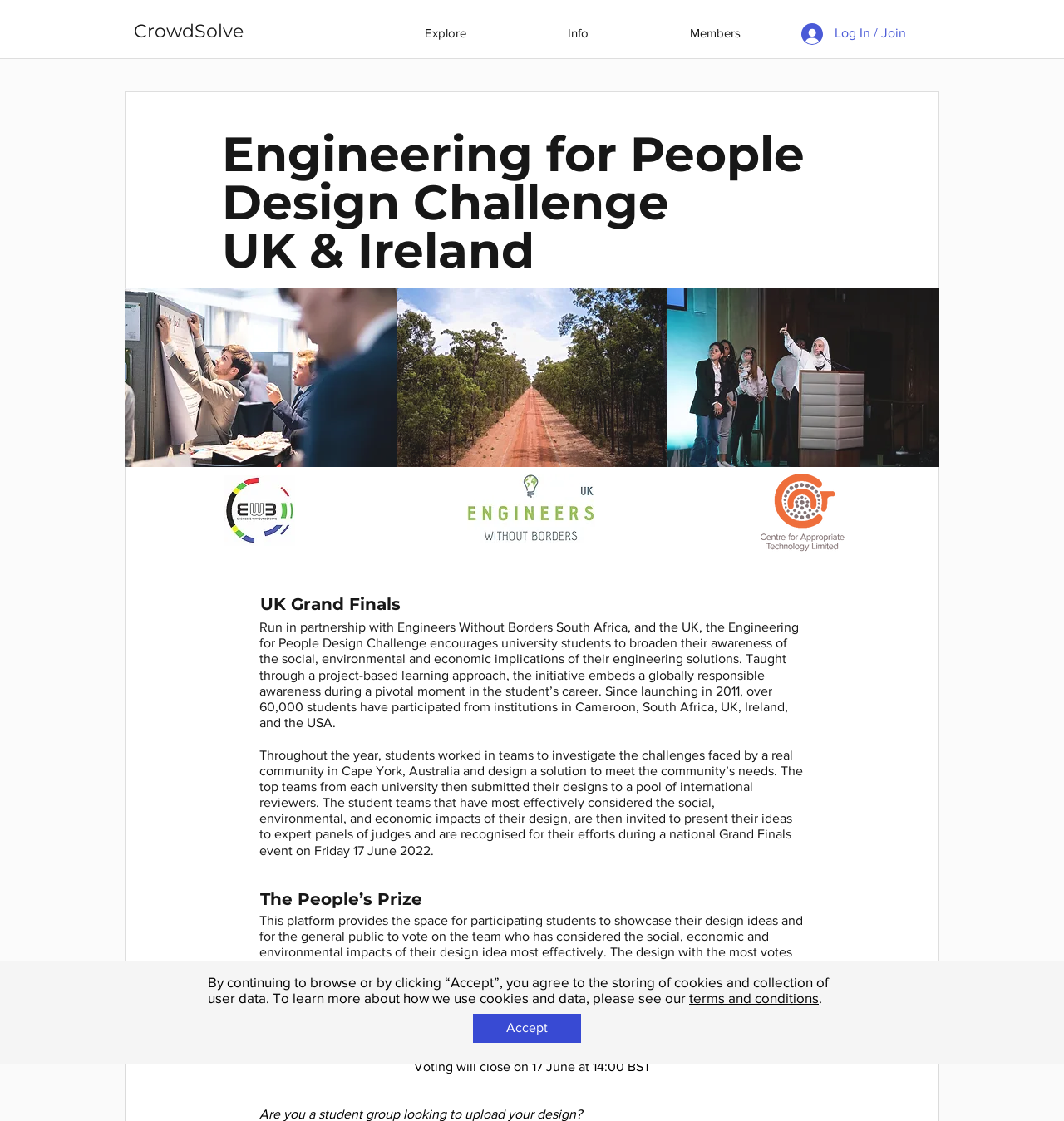Can you specify the bounding box coordinates of the area that needs to be clicked to fulfill the following instruction: "Click on the 'CrowdSolve' link"?

[0.117, 0.013, 0.237, 0.043]